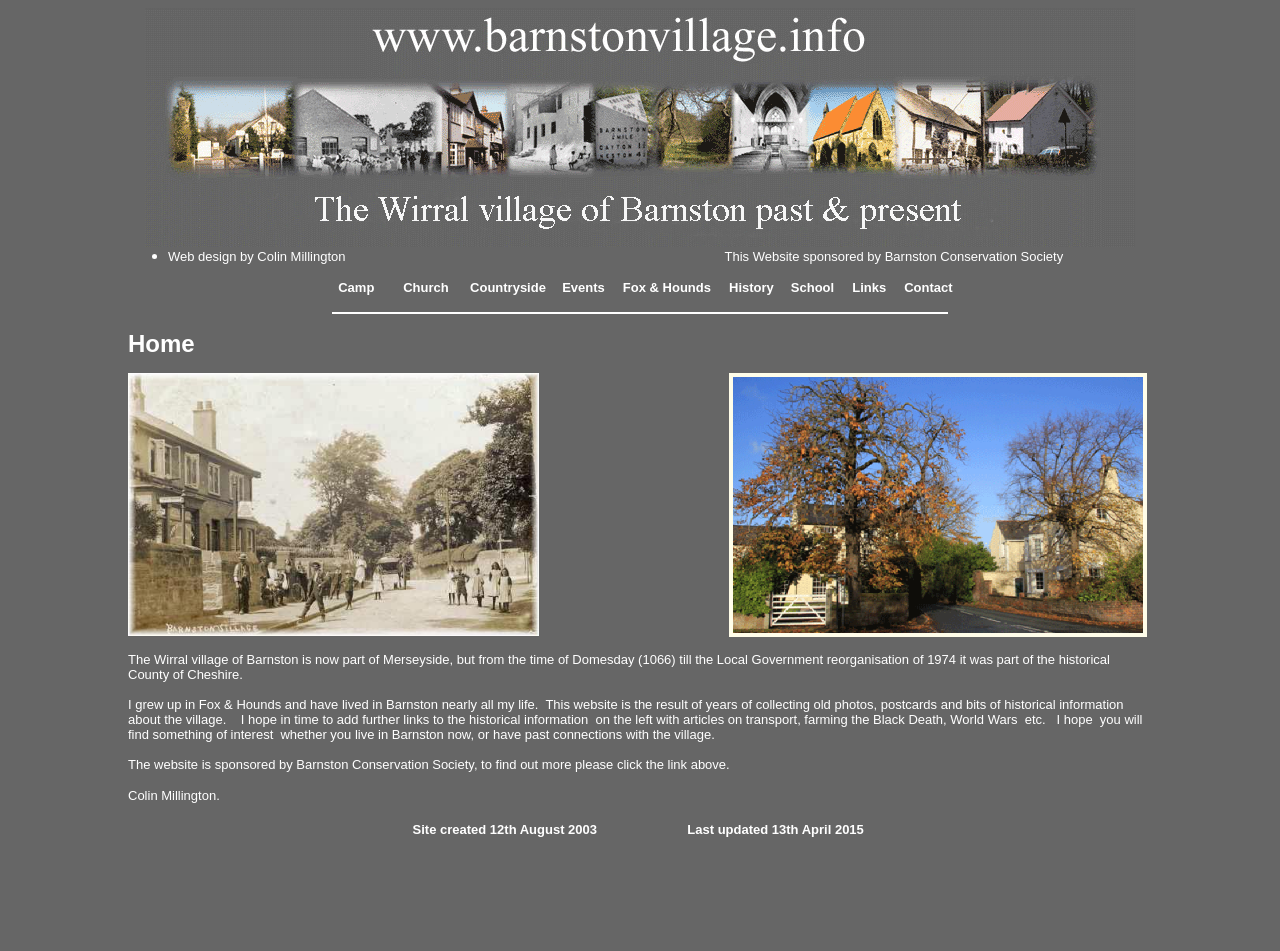Provide the bounding box coordinates of the HTML element described as: "History". The bounding box coordinates should be four float numbers between 0 and 1, i.e., [left, top, right, bottom].

[0.57, 0.294, 0.605, 0.31]